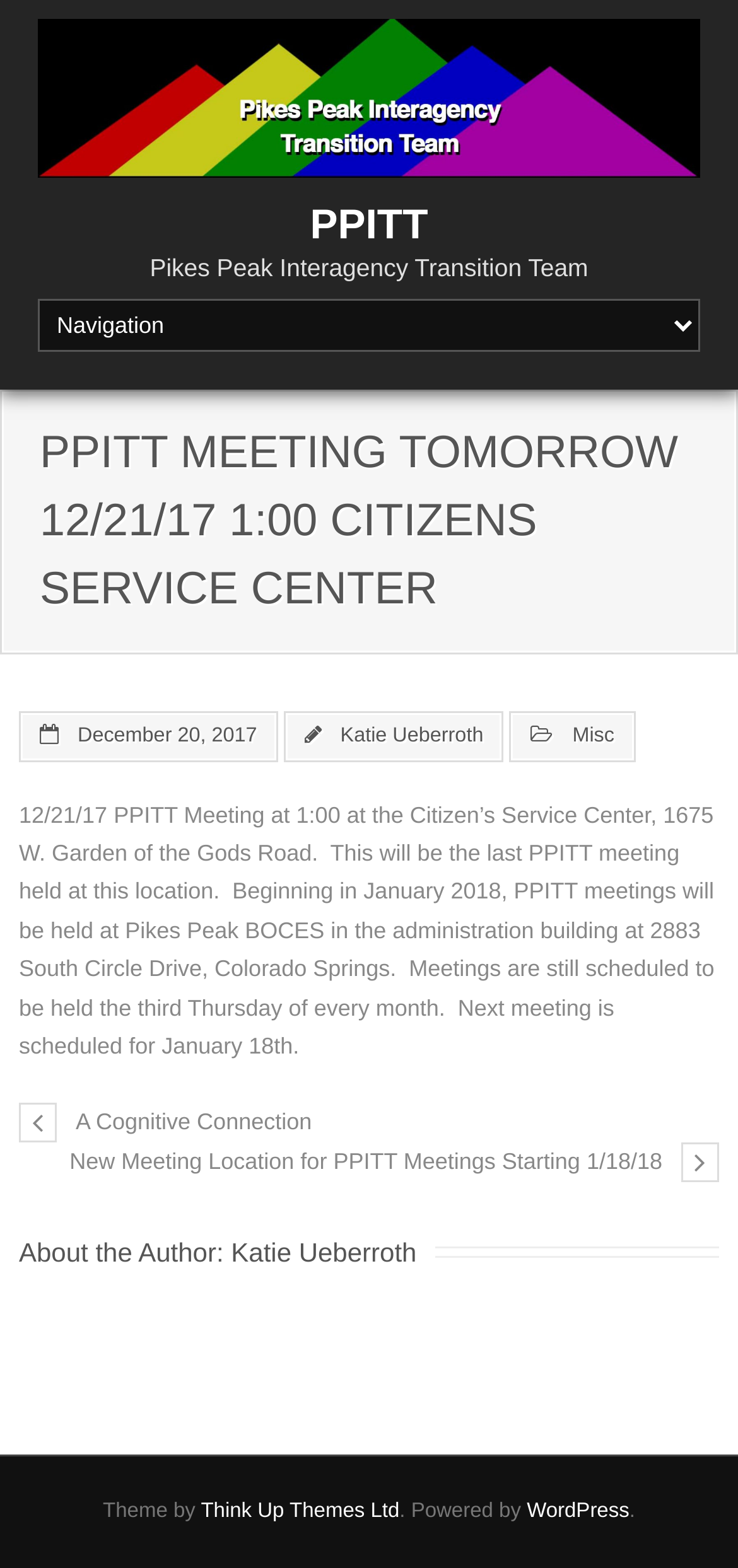What is the current location of the PPITT meeting?
Answer the question with a detailed and thorough explanation.

I found the answer by reading the article section of the webpage, which states that the PPITT meeting is being held at the Citizen’s Service Center, 1675 W. Garden of the Gods Road.